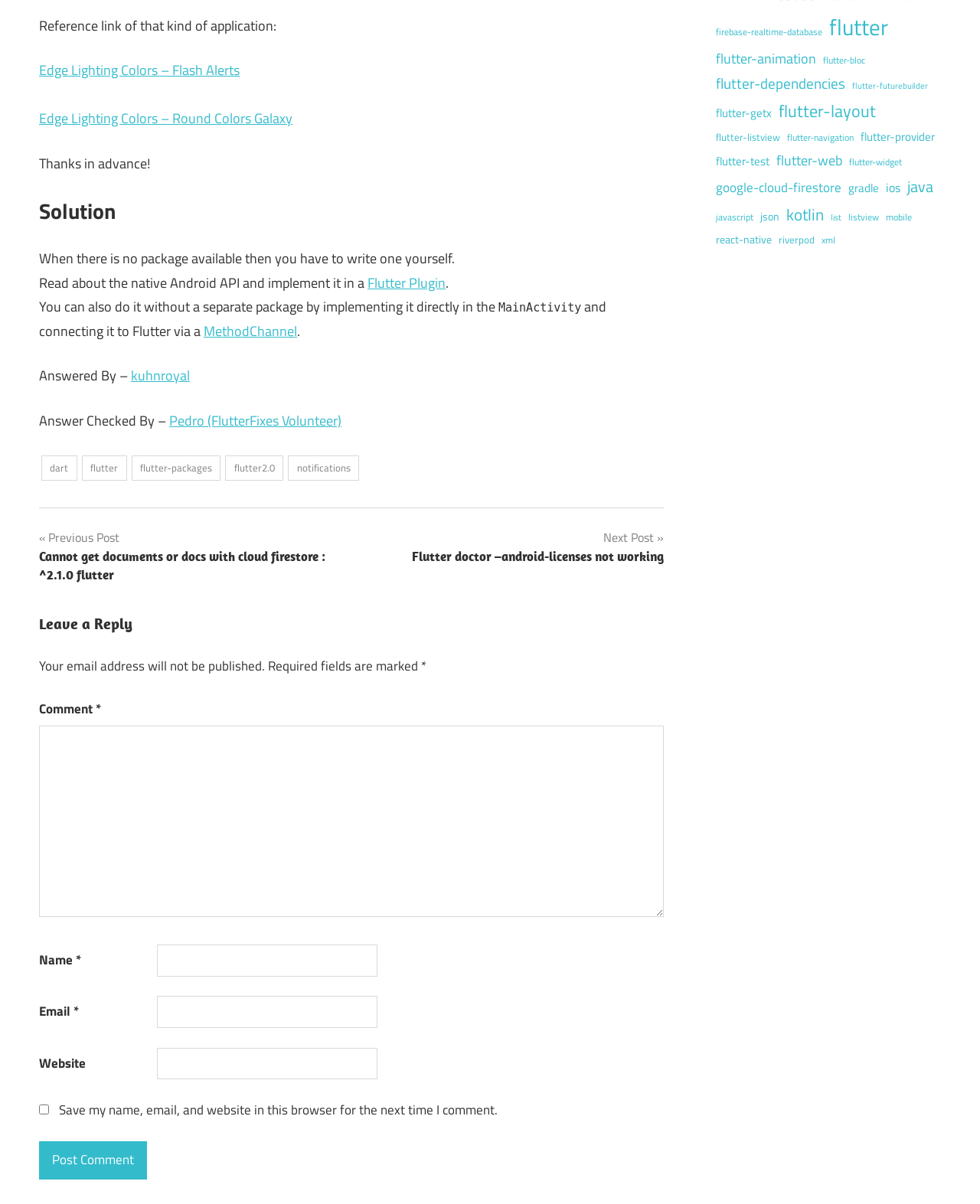Provide the bounding box coordinates of the UI element this sentence describes: "parent_node: Name * name="author"".

[0.16, 0.784, 0.385, 0.811]